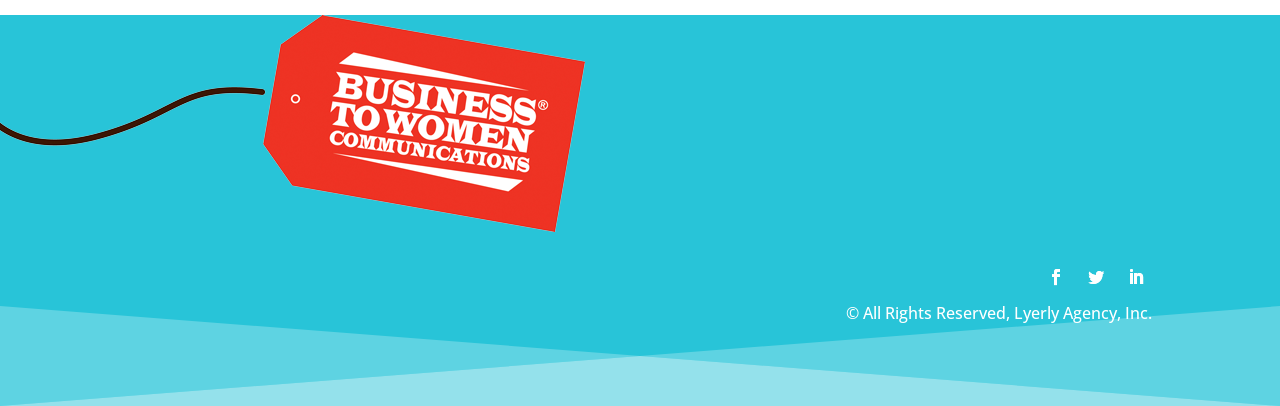Bounding box coordinates are specified in the format (top-left x, top-left y, bottom-right x, bottom-right y). All values are floating point numbers bounded between 0 and 1. Please provide the bounding box coordinate of the region this sentence describes: Follow

[0.844, 0.643, 0.869, 0.722]